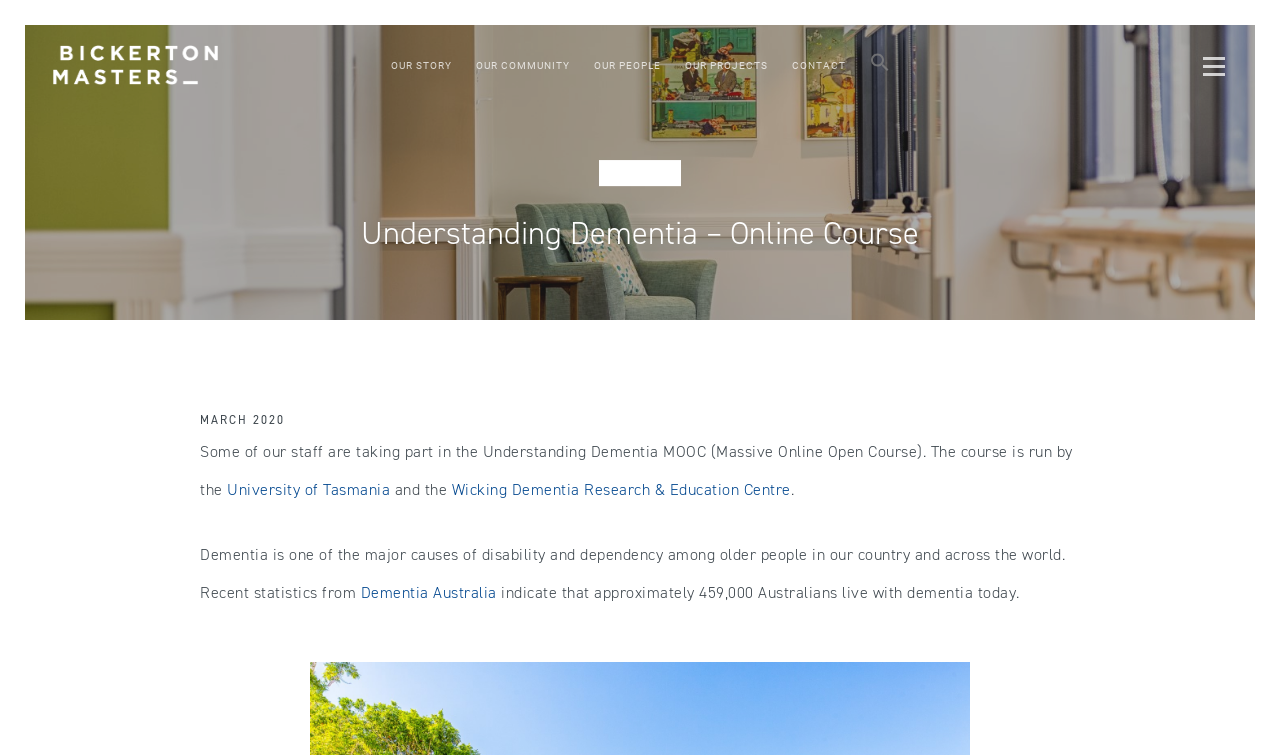Identify the bounding box coordinates of the section to be clicked to complete the task described by the following instruction: "Click on the Home menu item". The coordinates should be four float numbers between 0 and 1, formatted as [left, top, right, bottom].

None